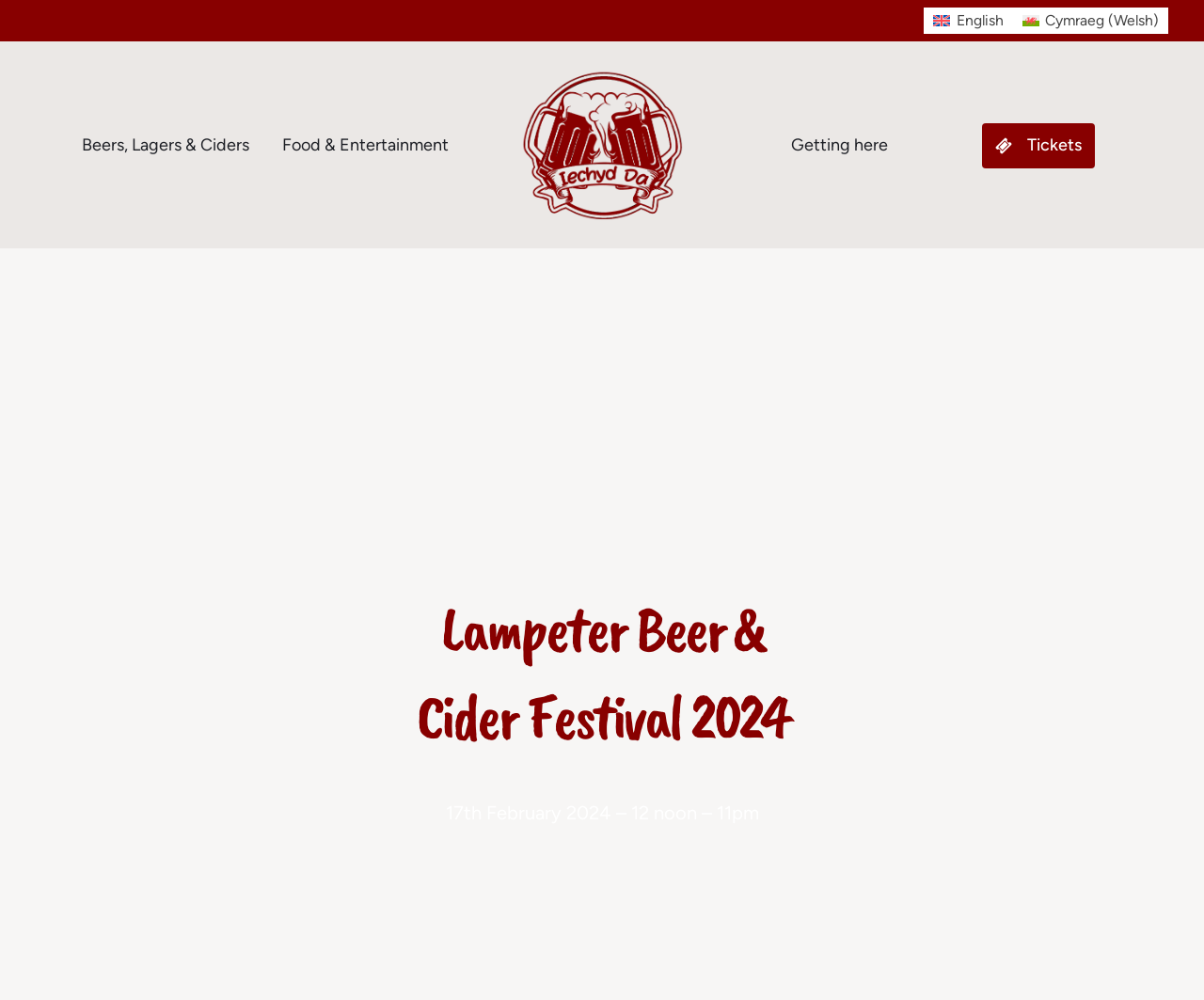Provide the bounding box coordinates of the HTML element described as: "Cymraeg (Welsh)". The bounding box coordinates should be four float numbers between 0 and 1, i.e., [left, top, right, bottom].

[0.841, 0.008, 0.97, 0.034]